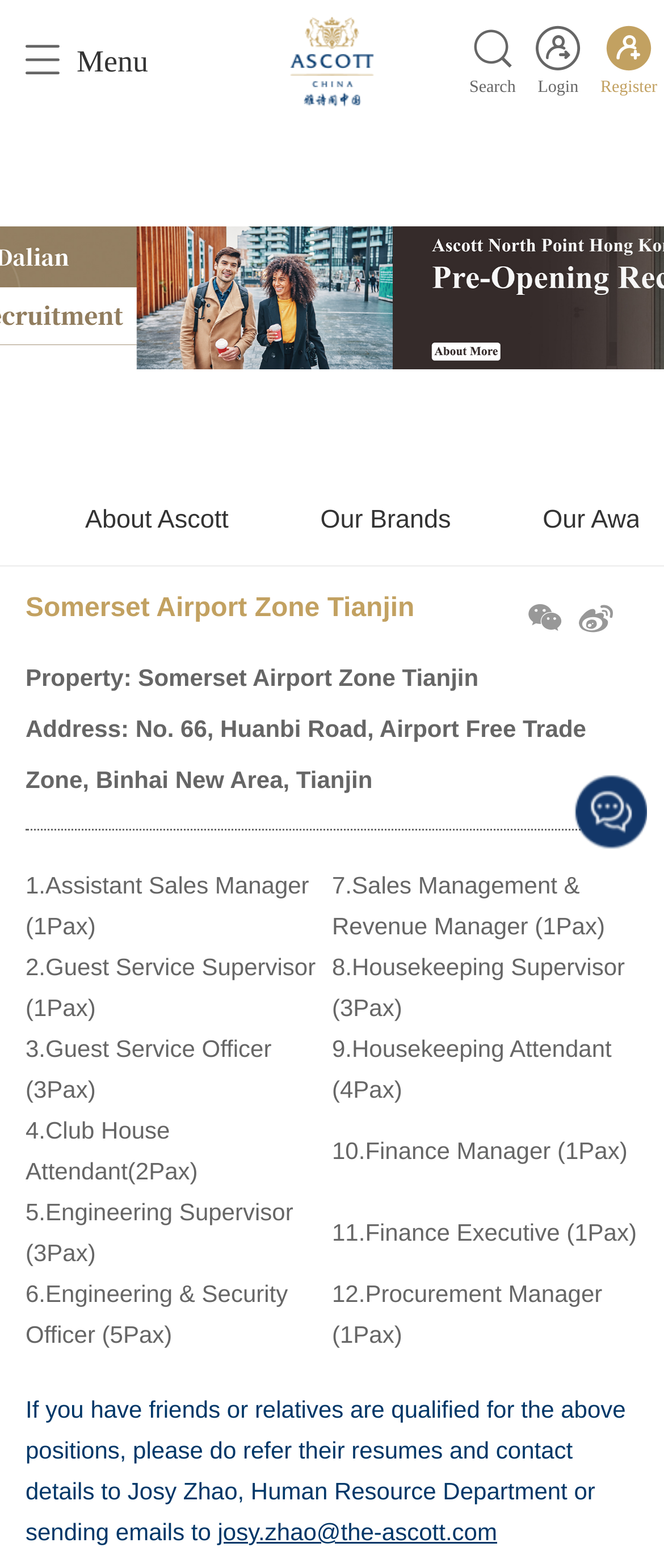Who should the resumes and contact details be referred to?
Use the information from the screenshot to give a comprehensive response to the question.

I read the text that says 'If you have friends or relatives are qualified for the above positions, please do refer their resumes and contact details to Josy Zhao, Human Resource Department...'.